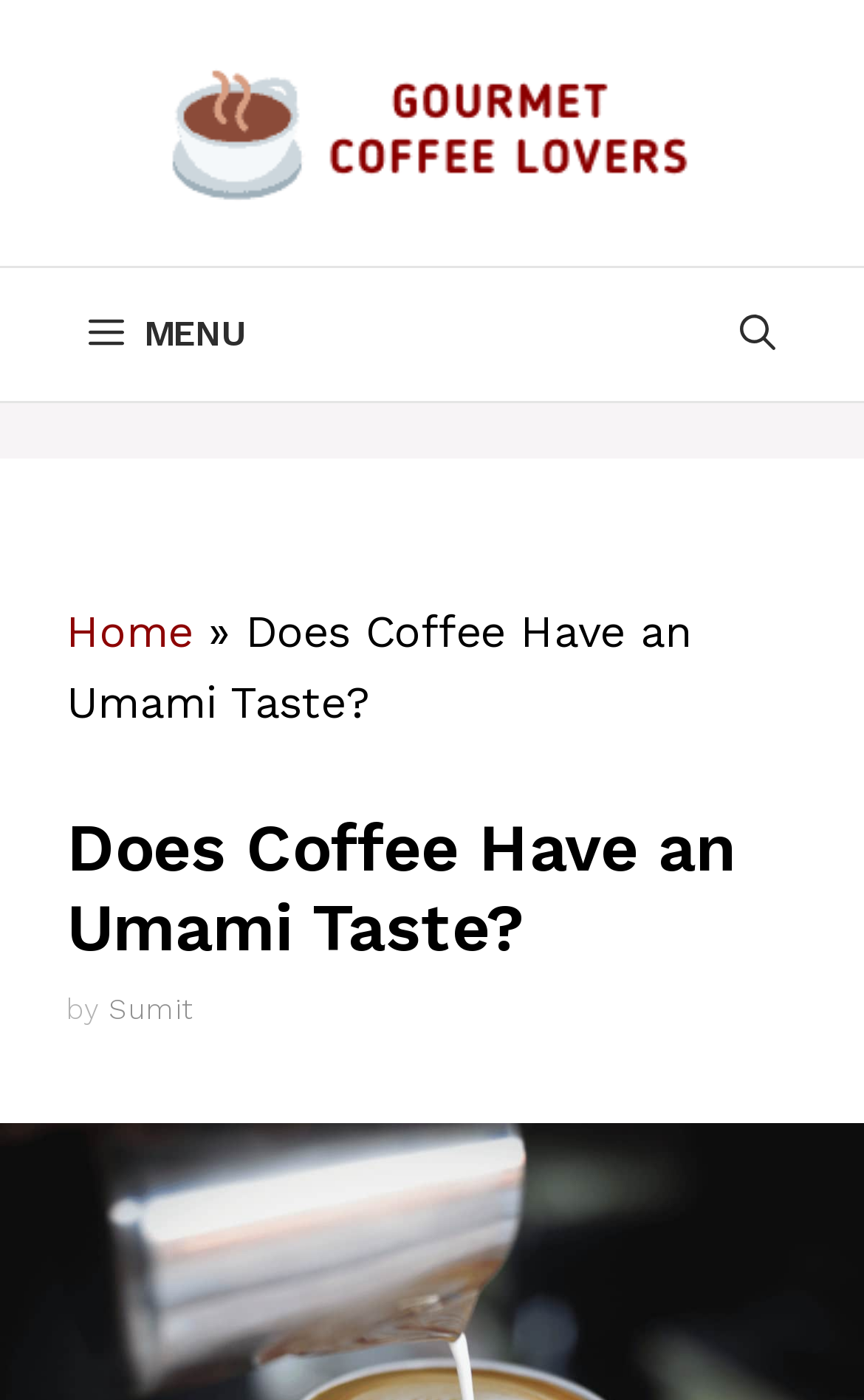Create a detailed narrative of the webpage’s visual and textual elements.

The webpage is about the topic of coffee, specifically exploring the question of whether coffee has an umami taste. At the top of the page, there is a banner with the site's name, "Gourmet Coffee Lovers", accompanied by an image of the same name. Below the banner, there is a primary navigation menu with a "MENU" button on the left and a "Search Bar" link on the right.

Following the navigation menu, there is a header section that contains breadcrumbs, which show the page's hierarchy. The breadcrumbs consist of a "Home" link, a "»" symbol, and the title of the current page, "Does Coffee Have an Umami Taste?". Below the breadcrumbs, there is a heading with the same title, "Does Coffee Have an Umami Taste?".

Under the heading, there is a byline that reads "by Sumit", indicating the author of the article. The main content of the page is not explicitly described in the accessibility tree, but based on the meta description, it likely explores the different adjectives used to describe the taste of coffee, such as sweet, bitter, or creamy.